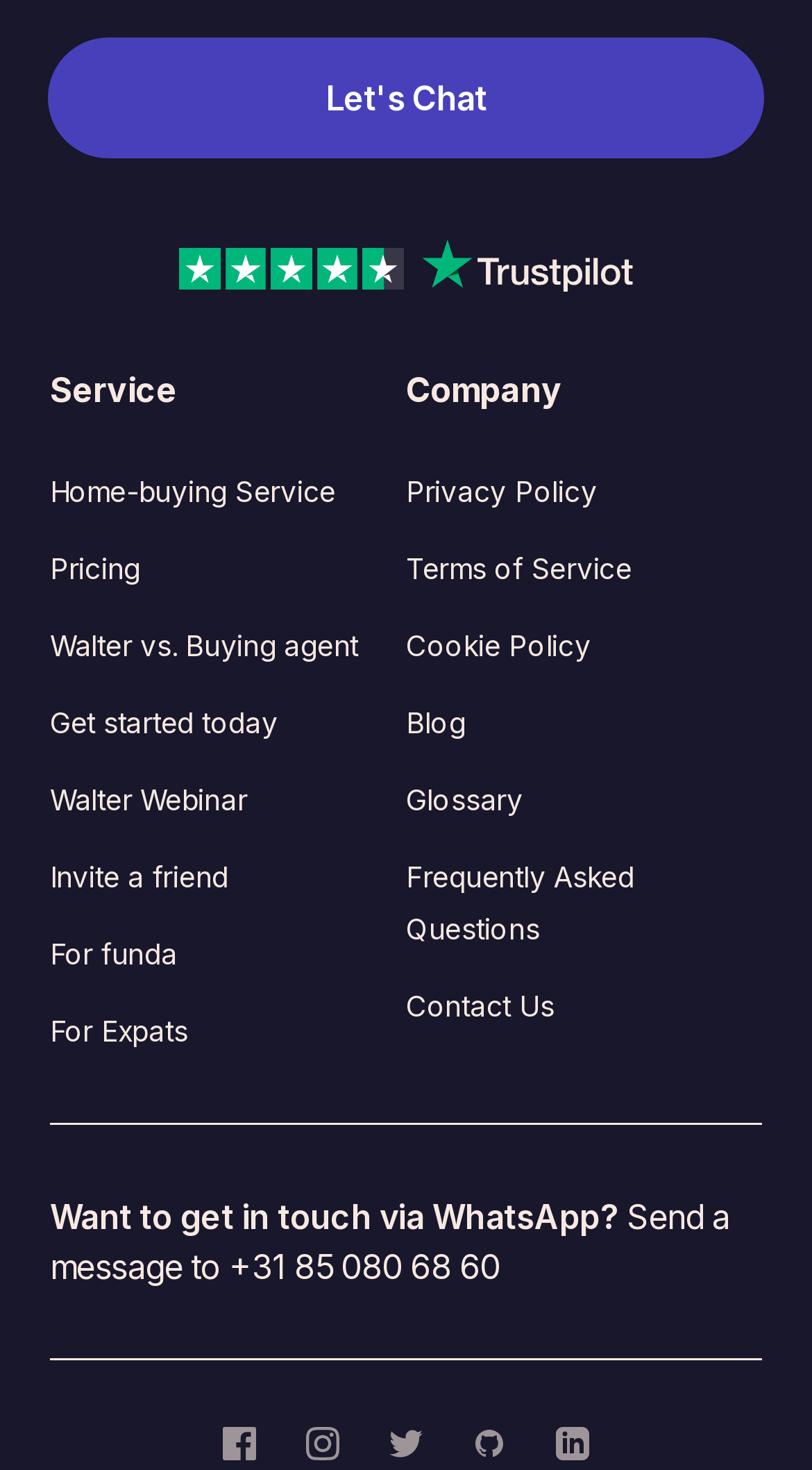Specify the bounding box coordinates of the region I need to click to perform the following instruction: "Contact Us". The coordinates must be four float numbers in the range of 0 to 1, i.e., [left, top, right, bottom].

[0.5, 0.673, 0.682, 0.696]